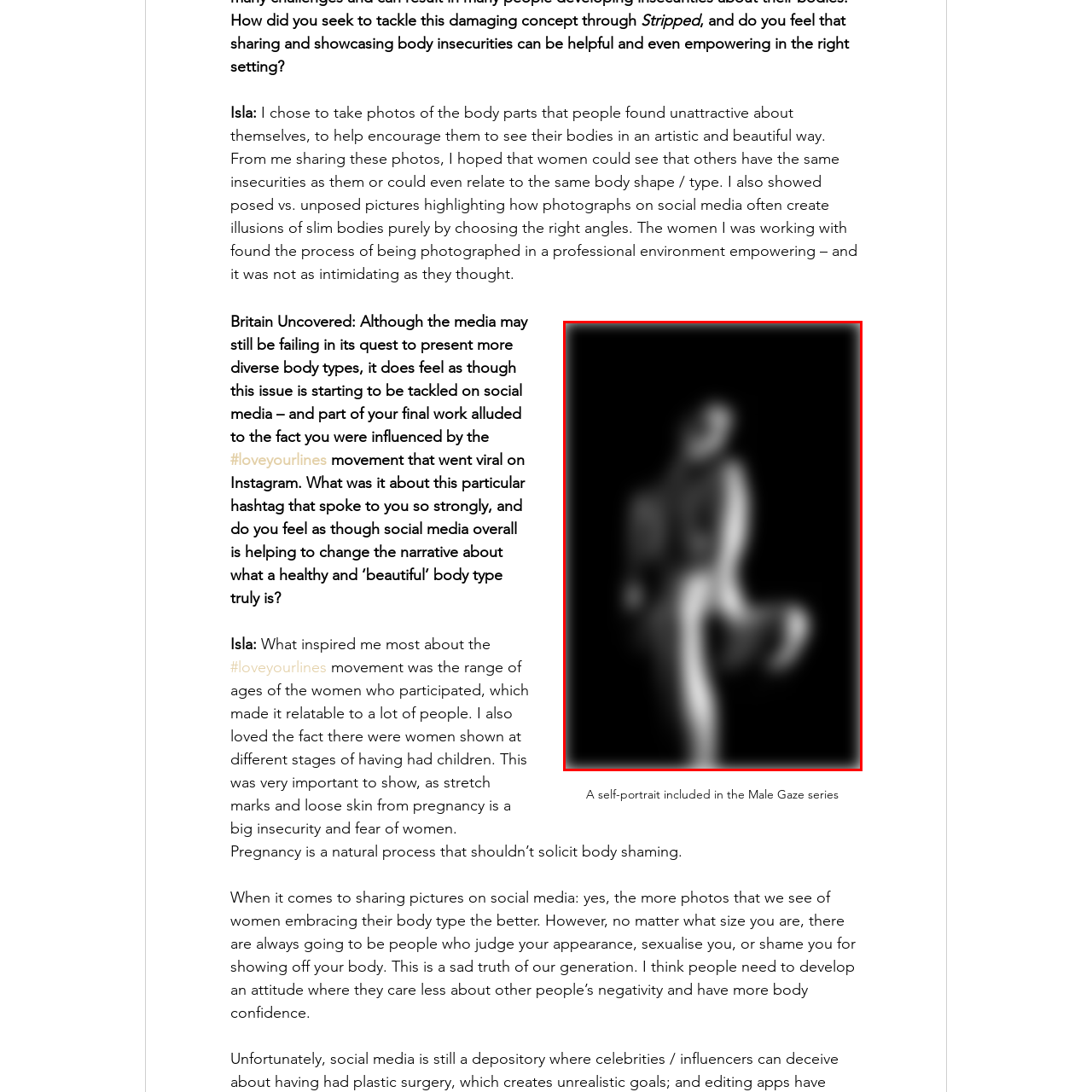Analyze the image encased in the red boundary, What is the color of the background in the photograph?
 Respond using a single word or phrase.

Black